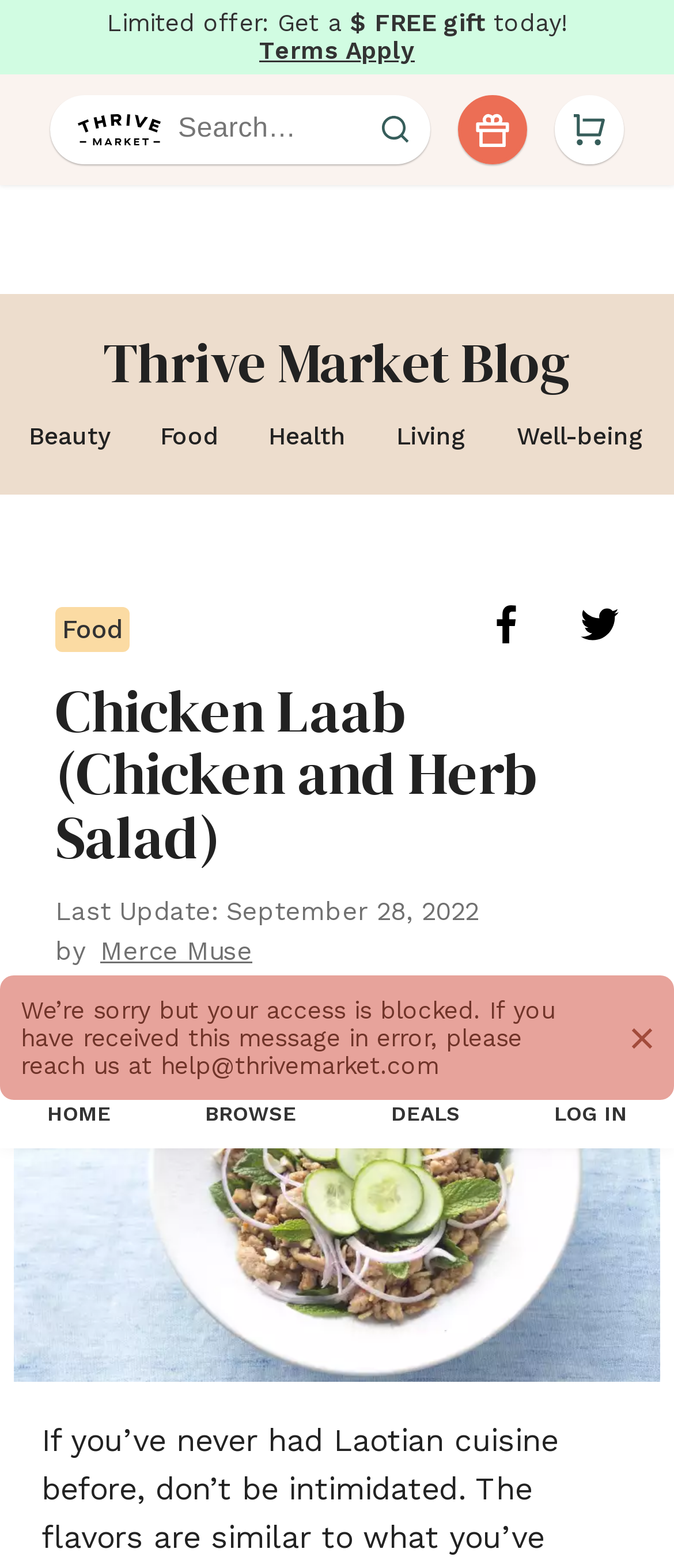Pinpoint the bounding box coordinates for the area that should be clicked to perform the following instruction: "Read the Thrive Market Blog".

[0.153, 0.227, 0.847, 0.248]